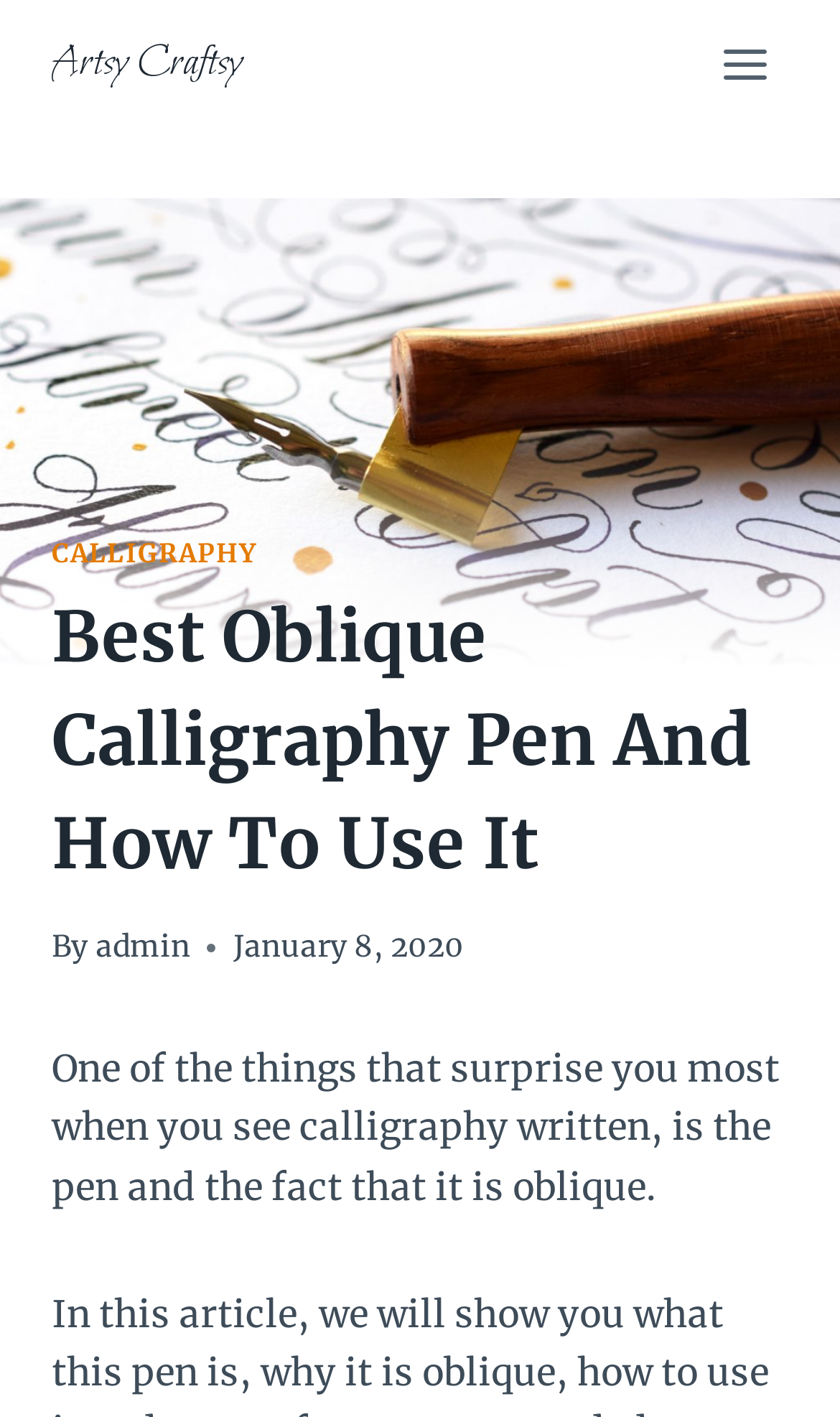Generate a comprehensive description of the webpage content.

The webpage is about calligraphy, specifically focusing on the best oblique calligraphy pen and how to use it. At the top left corner, there is a link to the website "Artsy Craftsy". Next to it, on the top right corner, is a button to open a menu. 

When the menu is expanded, a header section appears, containing a link to a "CALLIGRAPHY" section, a heading that repeats the title "Best Oblique Calligraphy Pen And How To Use It", and information about the author, including a link to the author's profile, "admin", and the date "January 8, 2020". 

Below the header section, there is a paragraph of text that discusses the surprise of seeing calligraphy written with an oblique pen. 

At the bottom right corner of the page, there is a button to scroll to the top of the page.